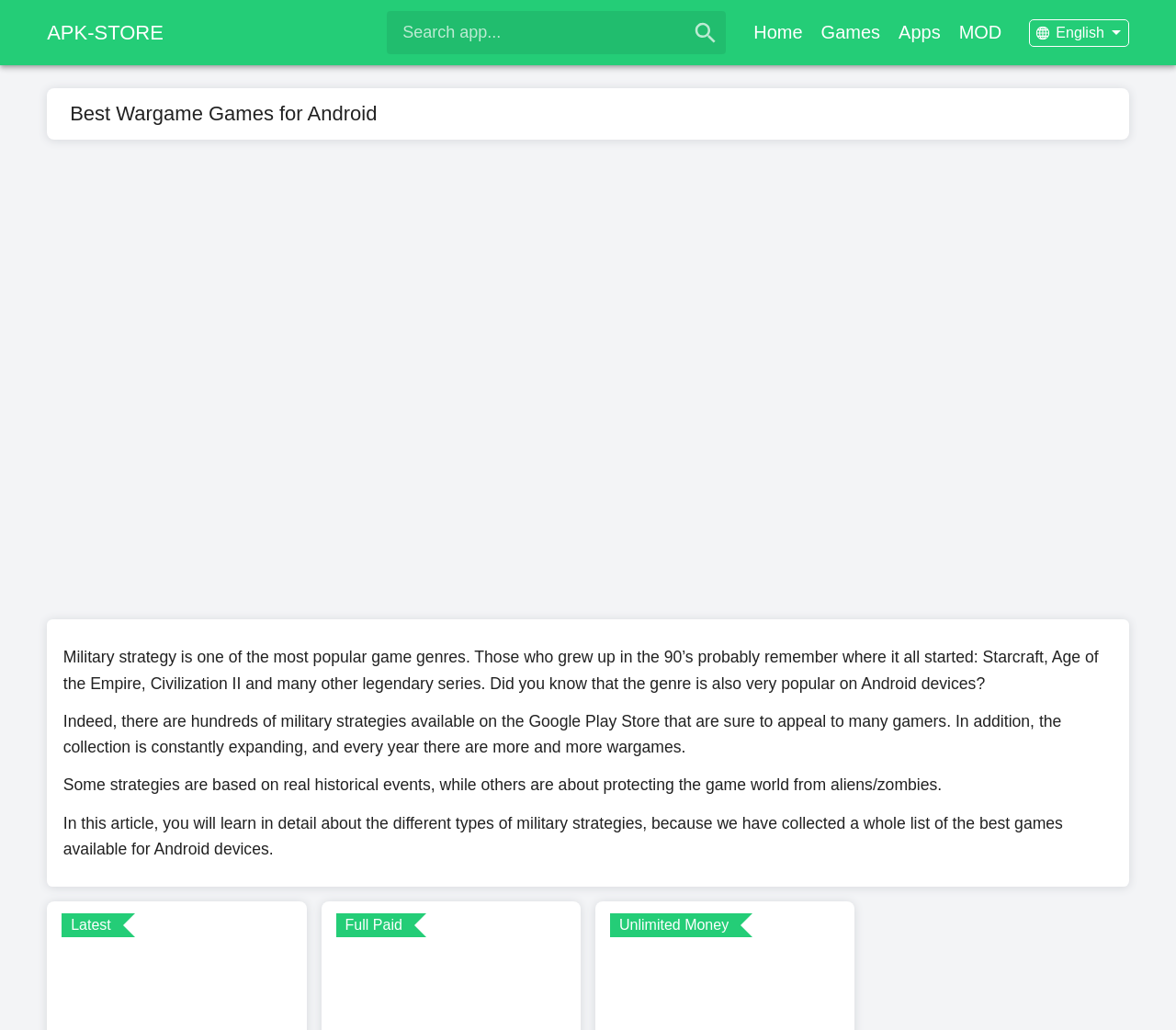Describe in detail what you see on the webpage.

The webpage is about downloading the best Wargame games for Android devices. At the top left, there is a link to "APK-STORE". Next to it, there is a search bar with a searchbox and a search button, which has a small image inside. On the top right, there are several links to navigate to different sections of the website, including "Home", "Games", "Apps", "MOD", and "English".

Below the navigation links, there is a large heading that reads "Best Wargame Games for Android". Above the heading, there is a large image that spans almost the entire width of the page. The heading is followed by three paragraphs of text that introduce the topic of military strategy games and their popularity on Android devices.

Below the introductory text, there are three images of different Wargame games, each with a caption. The images are aligned horizontally and take up most of the width of the page. The webpage likely continues to list more Wargame games below these images, but the provided accessibility tree only shows these three images.